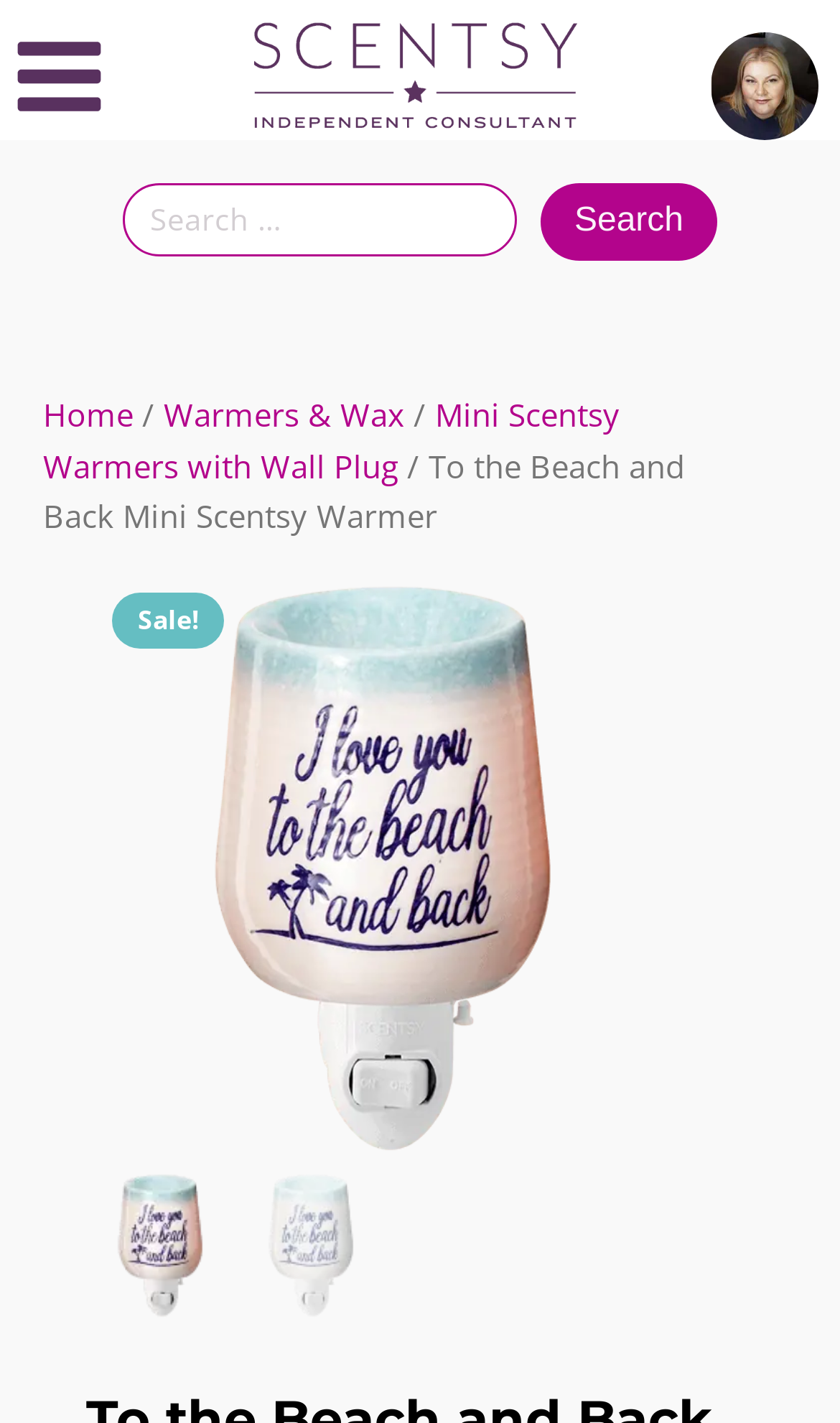Please answer the following question using a single word or phrase: 
What is the consultant's name?

Jo Andreacchio